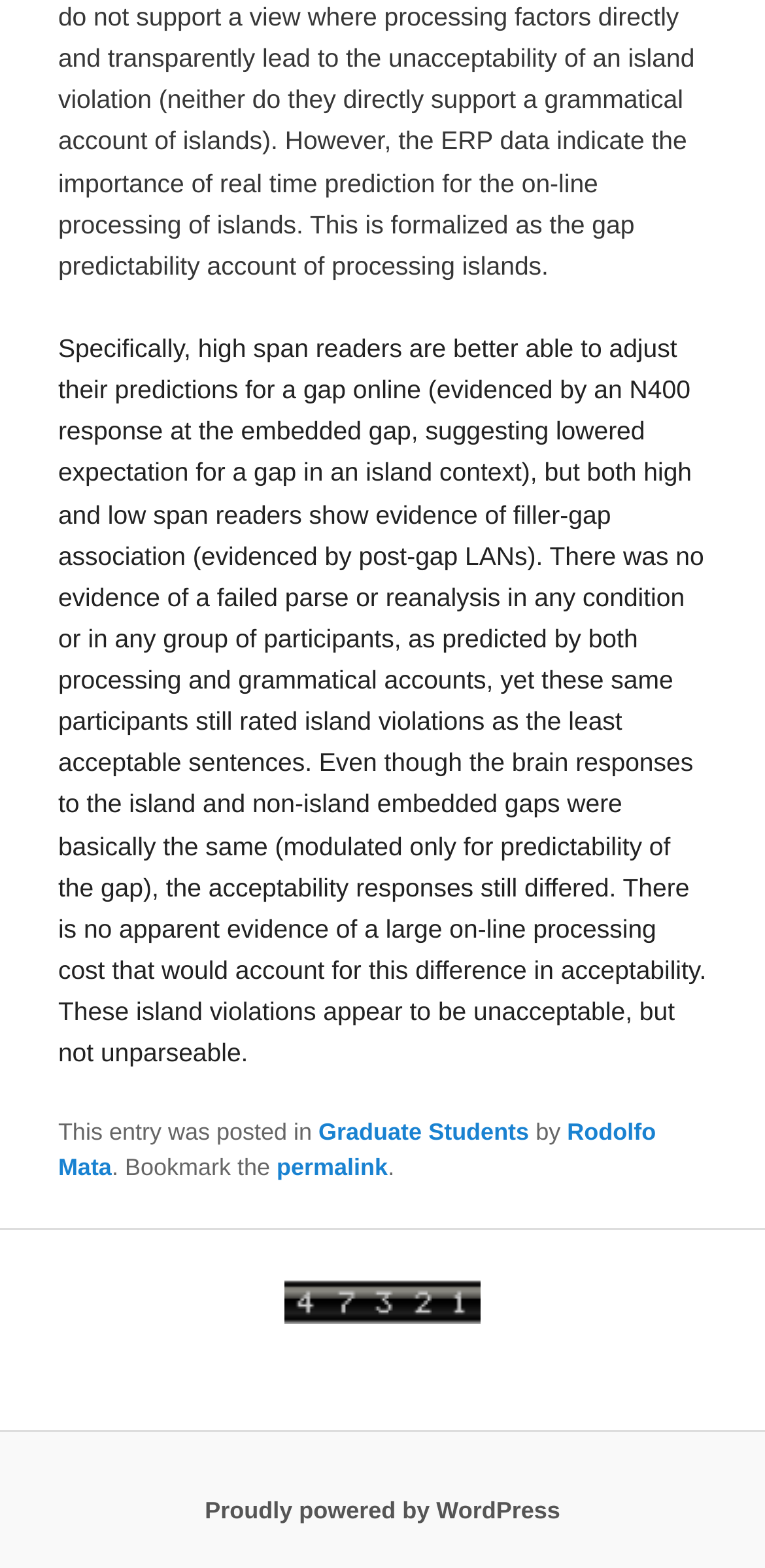What is the category of the post?
Provide a one-word or short-phrase answer based on the image.

Graduate Students